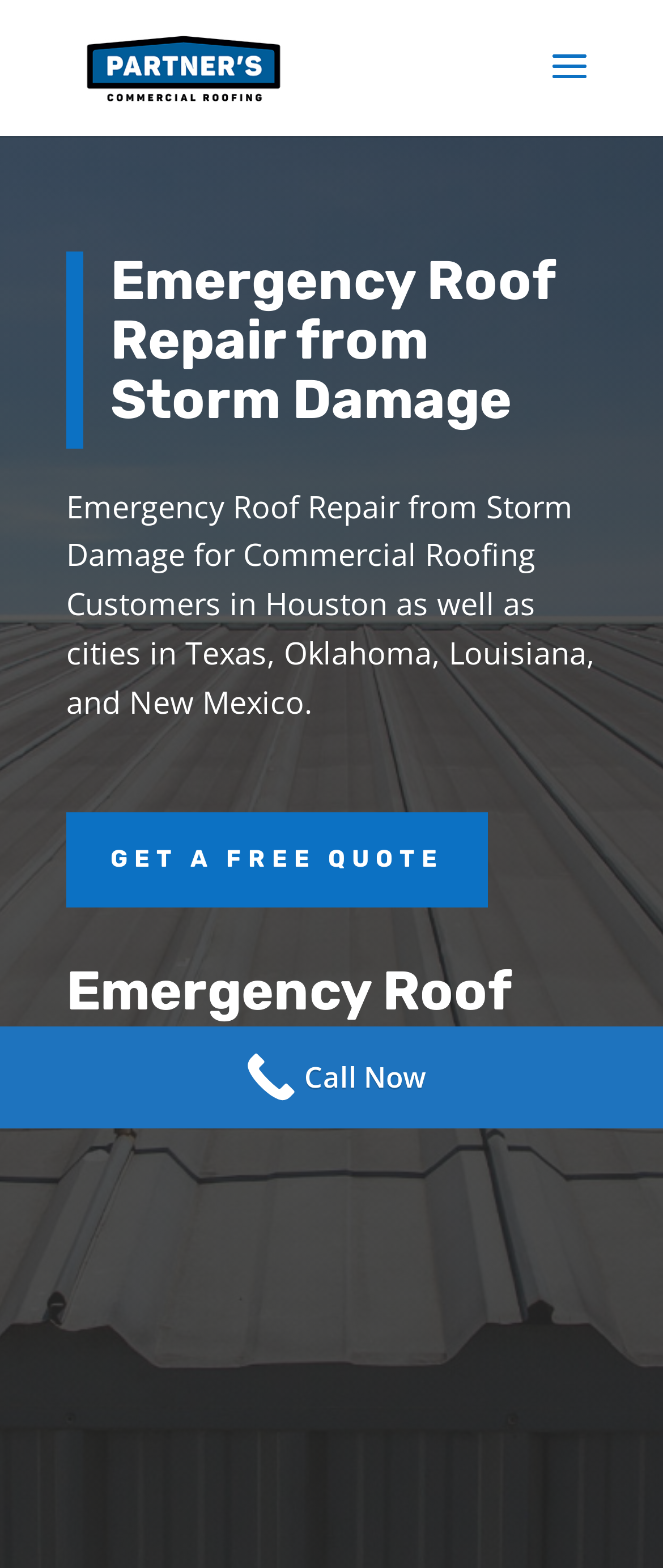Given the element description Get a Free Quote, predict the bounding box coordinates for the UI element in the webpage screenshot. The format should be (top-left x, top-left y, bottom-right x, bottom-right y), and the values should be between 0 and 1.

[0.1, 0.518, 0.736, 0.578]